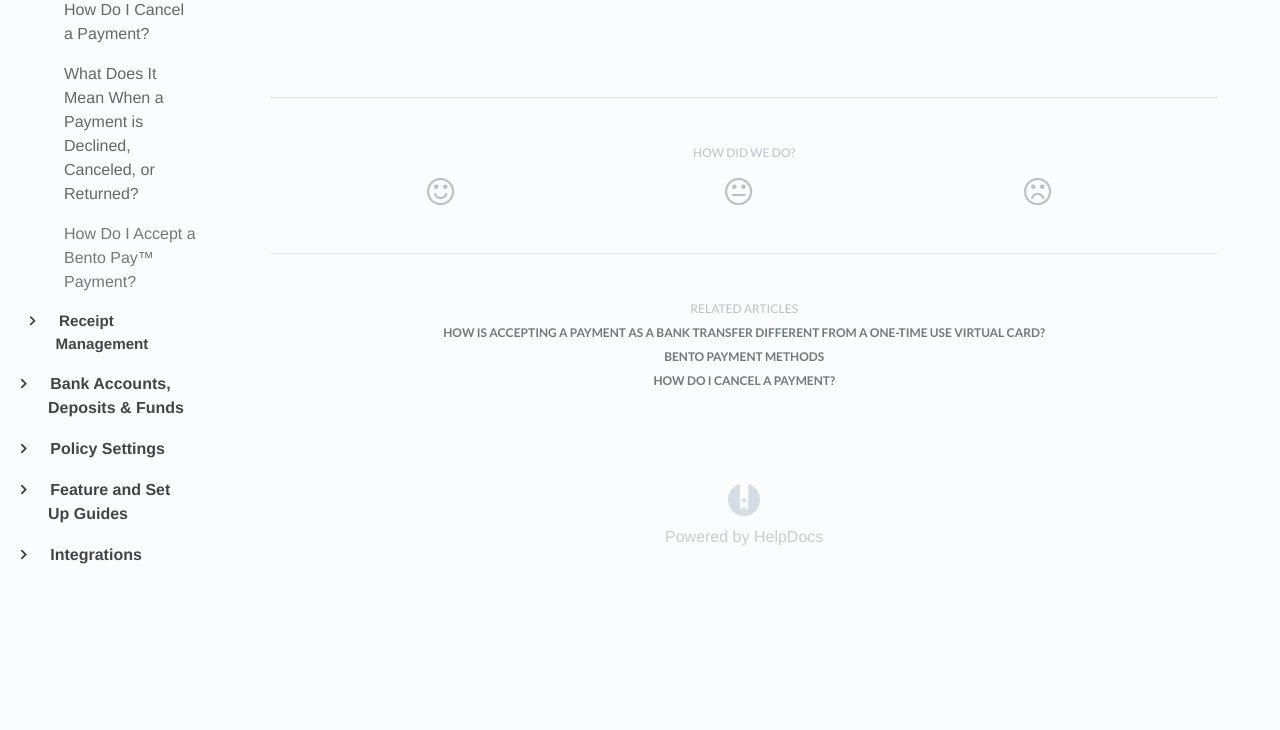Provide the bounding box coordinates of the HTML element described as: "Bento Payment Methods". The bounding box coordinates should be four float numbers between 0 and 1, i.e., [left, top, right, bottom].

[0.519, 0.477, 0.644, 0.498]